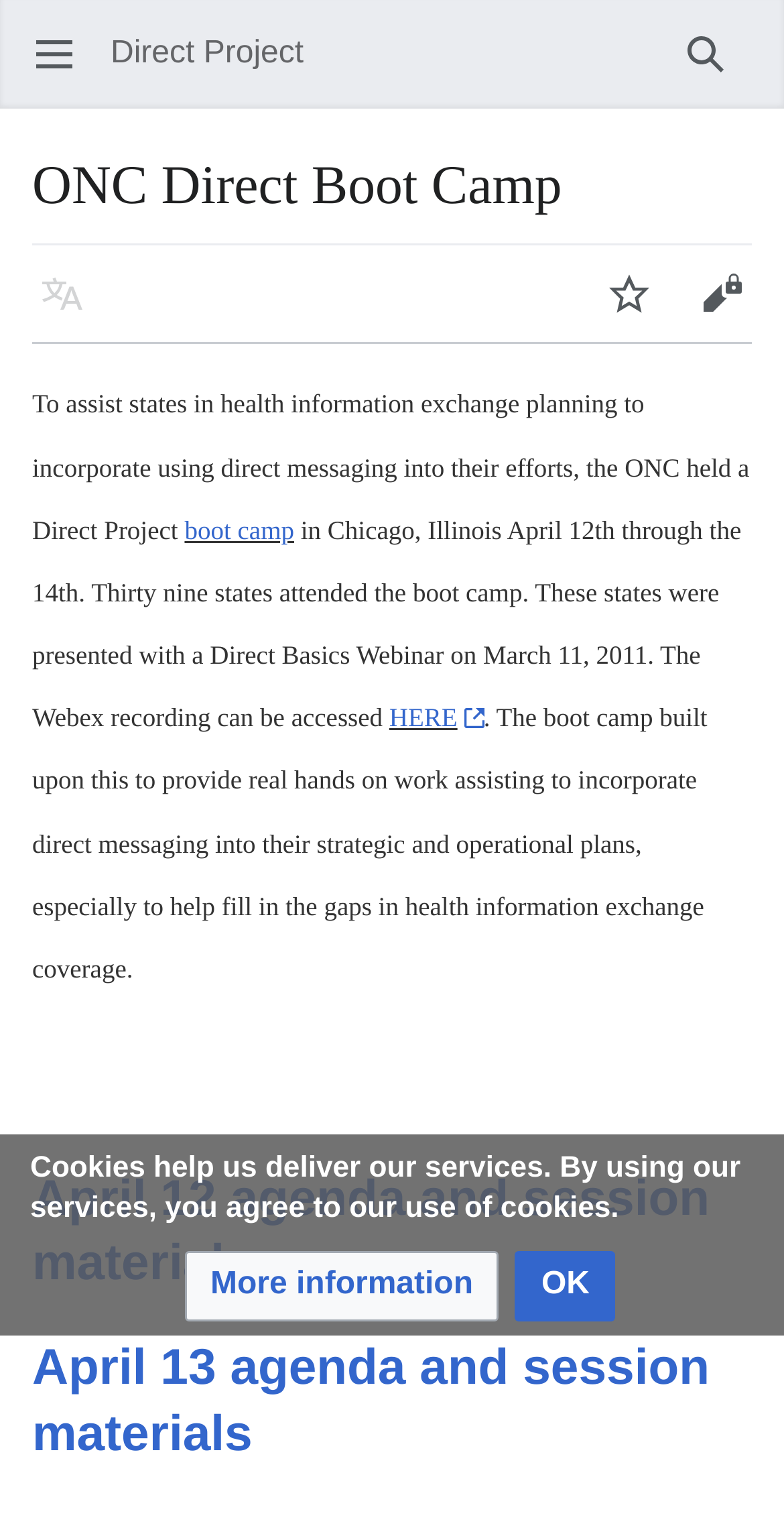Please identify the bounding box coordinates of the element's region that should be clicked to execute the following instruction: "Access boot camp Webex recording". The bounding box coordinates must be four float numbers between 0 and 1, i.e., [left, top, right, bottom].

[0.496, 0.457, 0.617, 0.477]